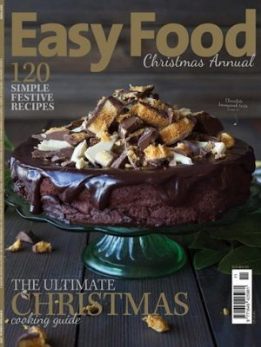Answer the following in one word or a short phrase: 
What is the title of the publication?

Easy Food